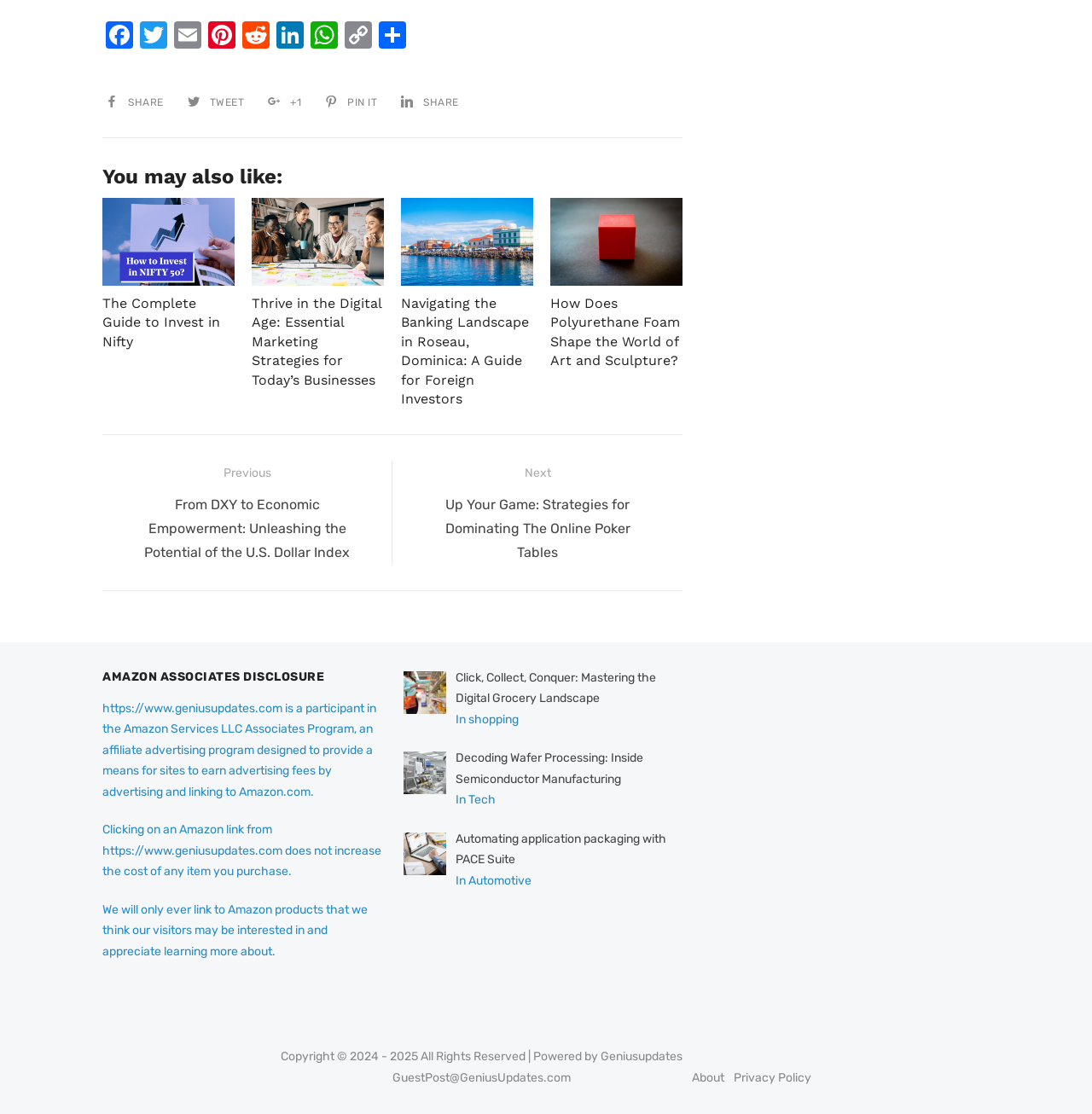Provide a brief response to the question below using one word or phrase:
What is the title of the first post in the 'Posts' navigation?

From DXY to Economic Empowerment: Unleashing the Potential of the U.S. Dollar Index